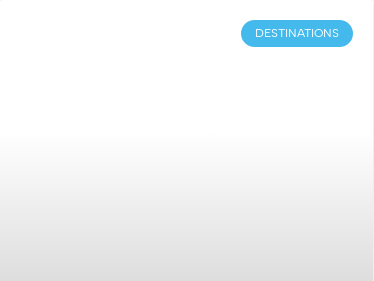What is the purpose of the gradient background?
Based on the visual content, answer with a single word or a brief phrase.

to create visual depth